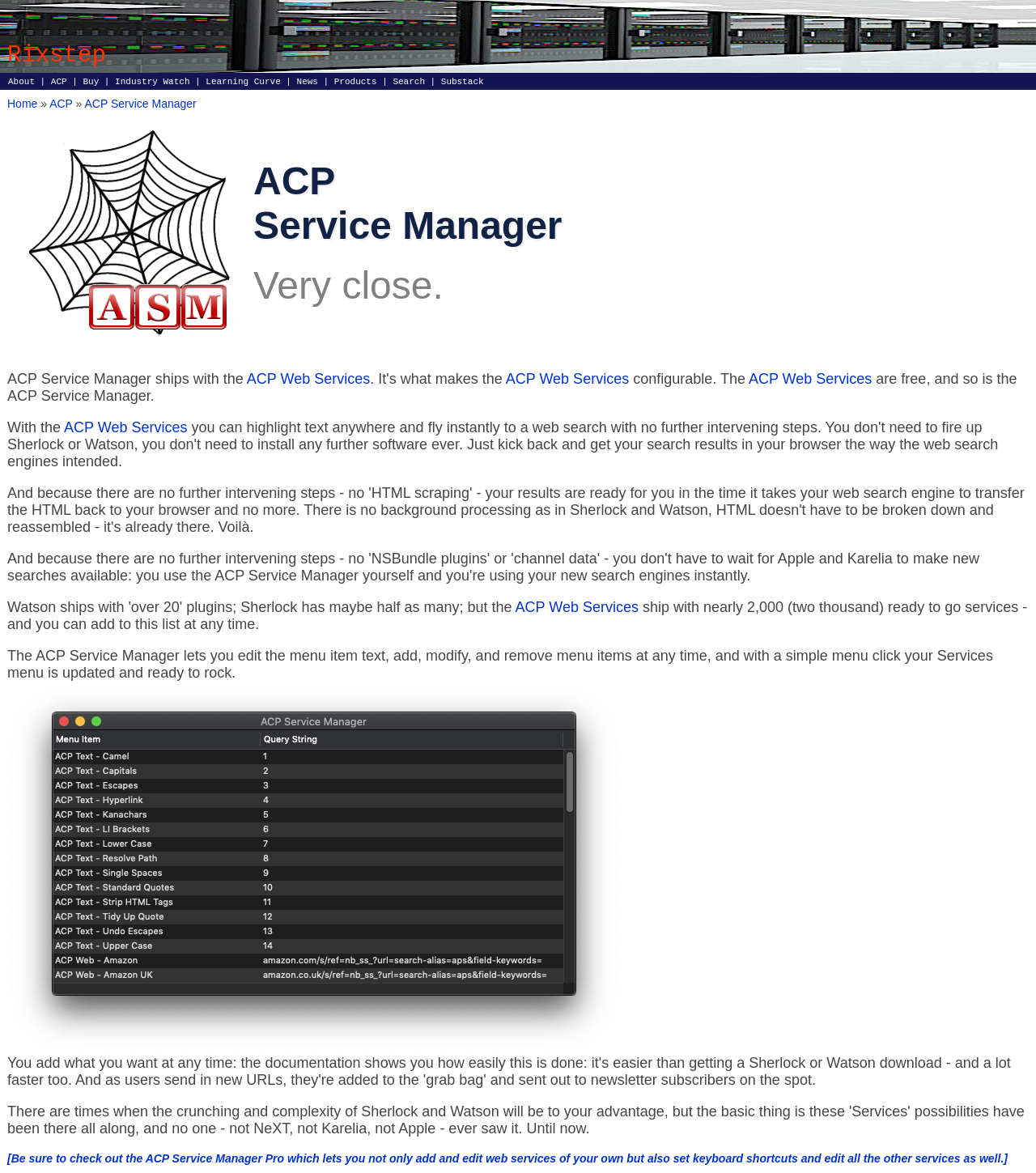Please identify the coordinates of the bounding box that should be clicked to fulfill this instruction: "Click the About link".

[0.008, 0.065, 0.034, 0.073]